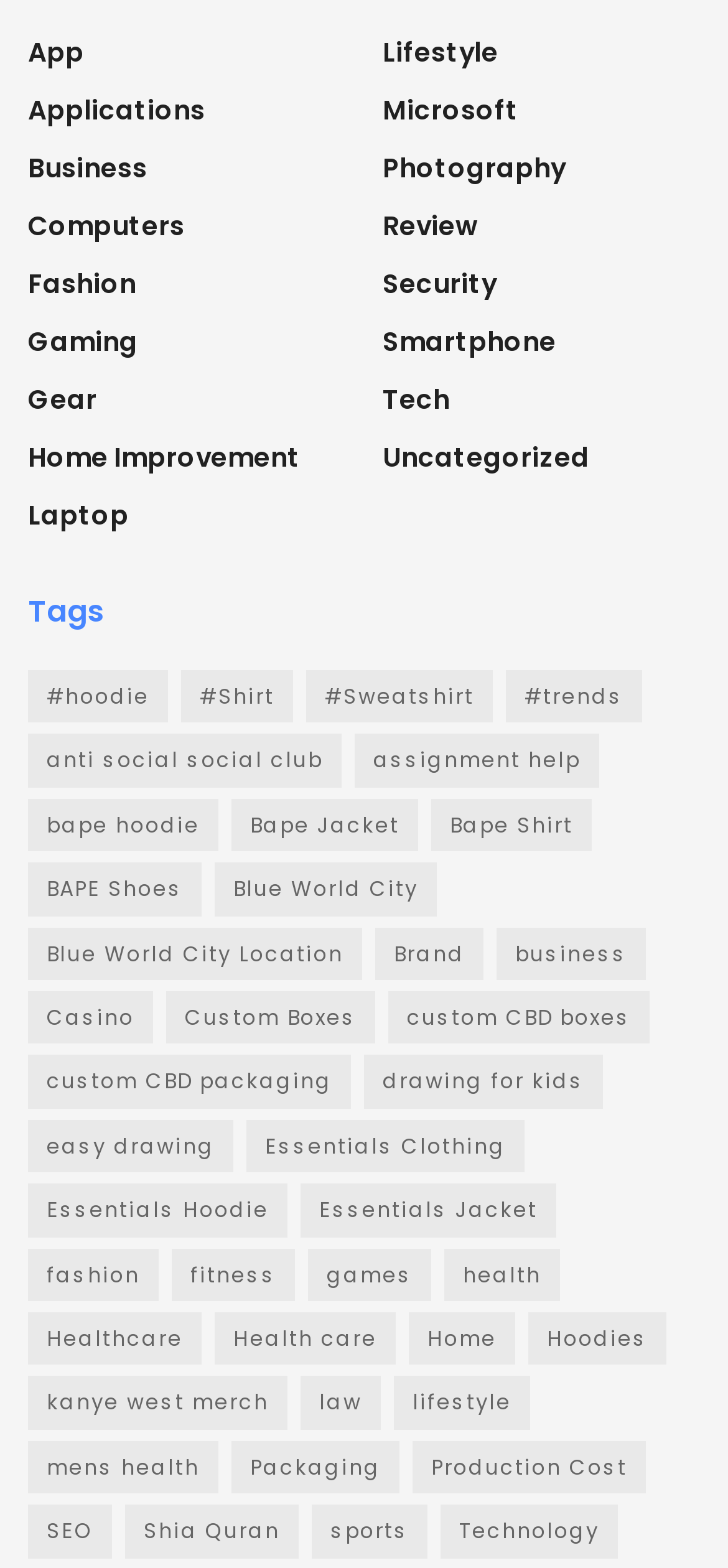What is the most popular tag on the webpage?
Please give a detailed and thorough answer to the question, covering all relevant points.

I looked at the tags listed under the 'Tags' heading and found that 'fashion' has the highest number of items, which is 19. Therefore, I conclude that 'fashion' is the most popular tag on the webpage.